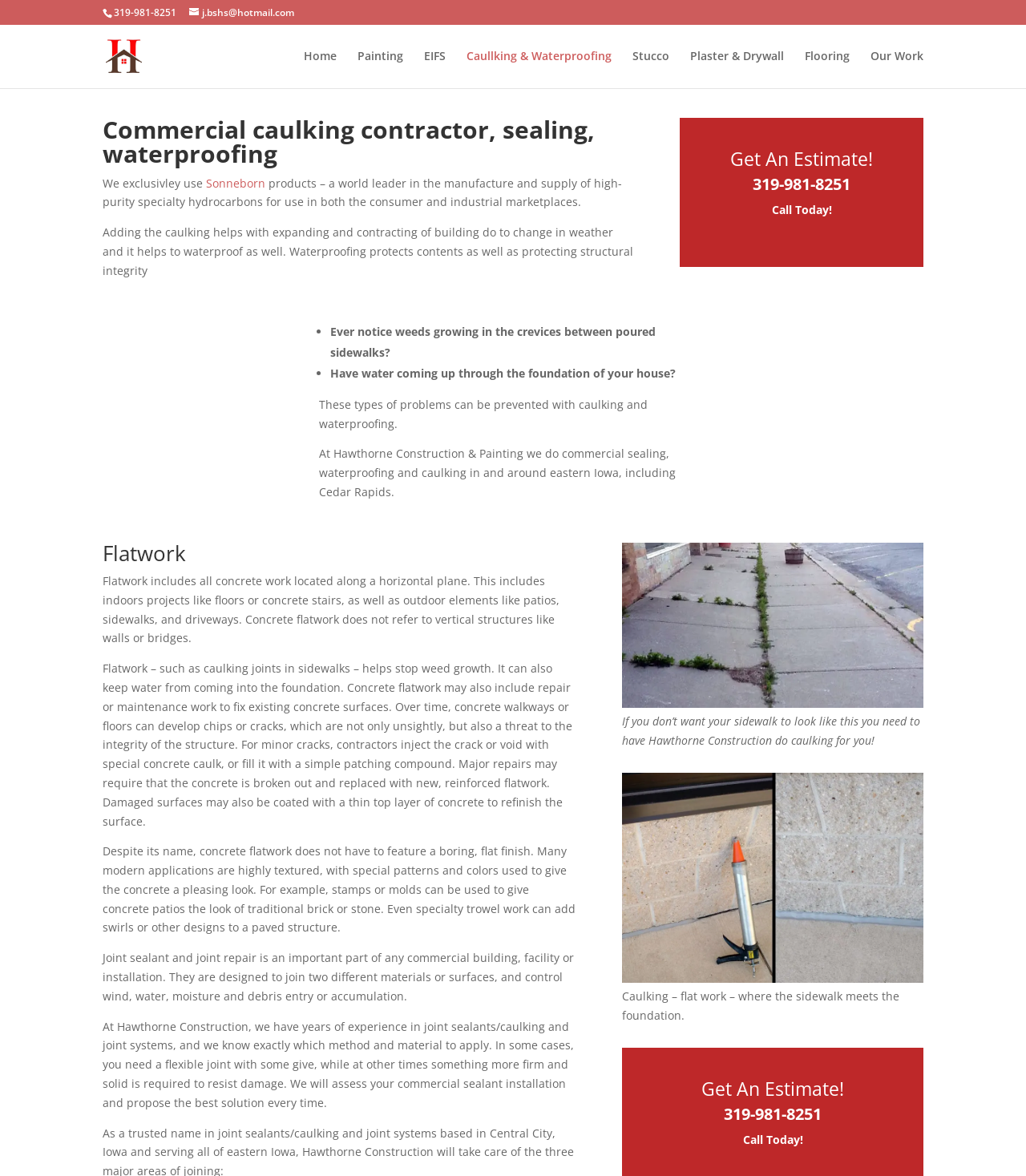Using the information in the image, could you please answer the following question in detail:
What is the phone number to call for an estimate?

I found the phone number by looking at the top-right corner of the webpage, where it is prominently displayed as '319-981-8251' with a call-to-action to 'Call Today!'.